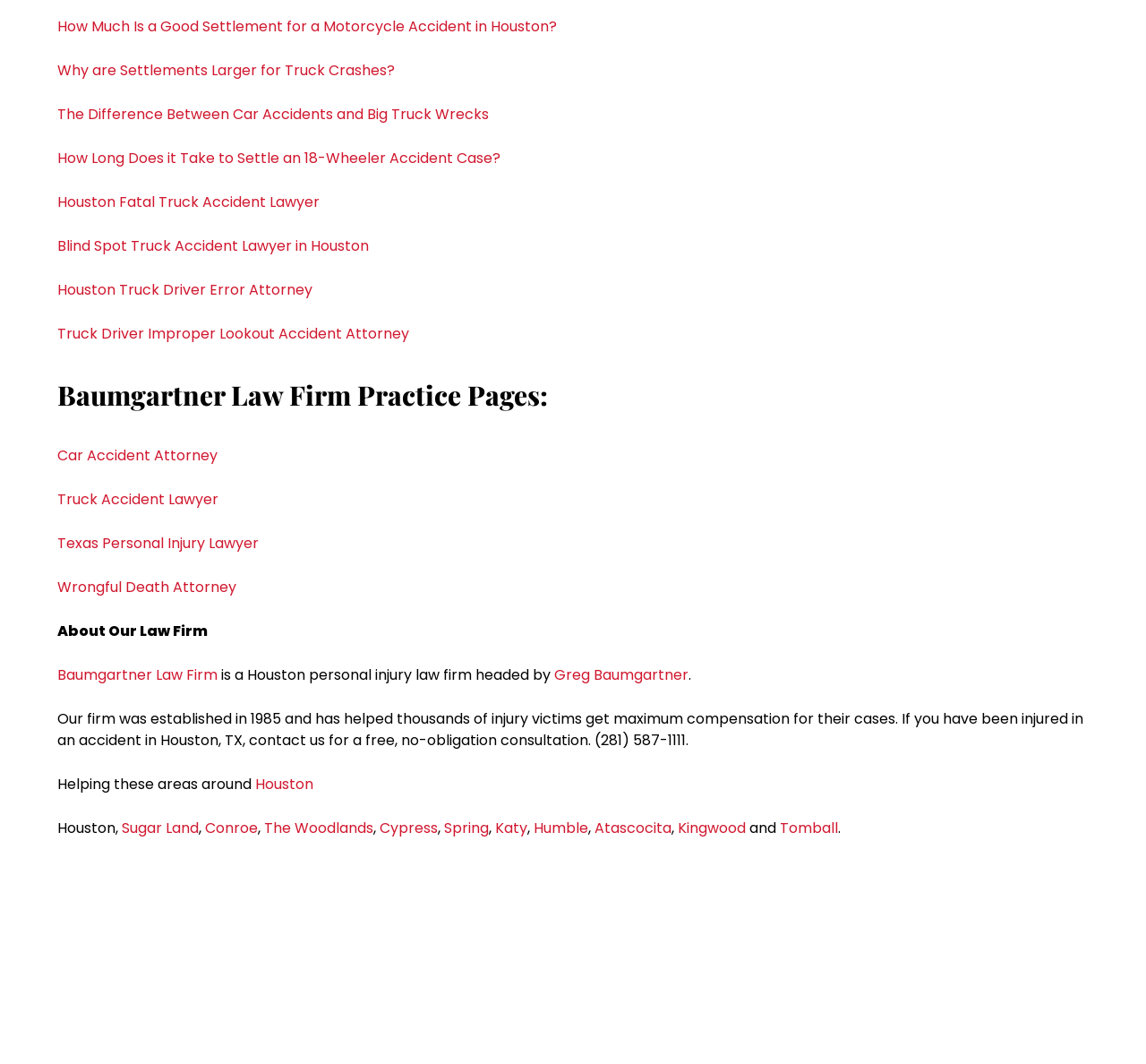Bounding box coordinates should be provided in the format (top-left x, top-left y, bottom-right x, bottom-right y) with all values between 0 and 1. Identify the bounding box for this UI element: Car Accident Attorney

[0.05, 0.419, 0.19, 0.438]